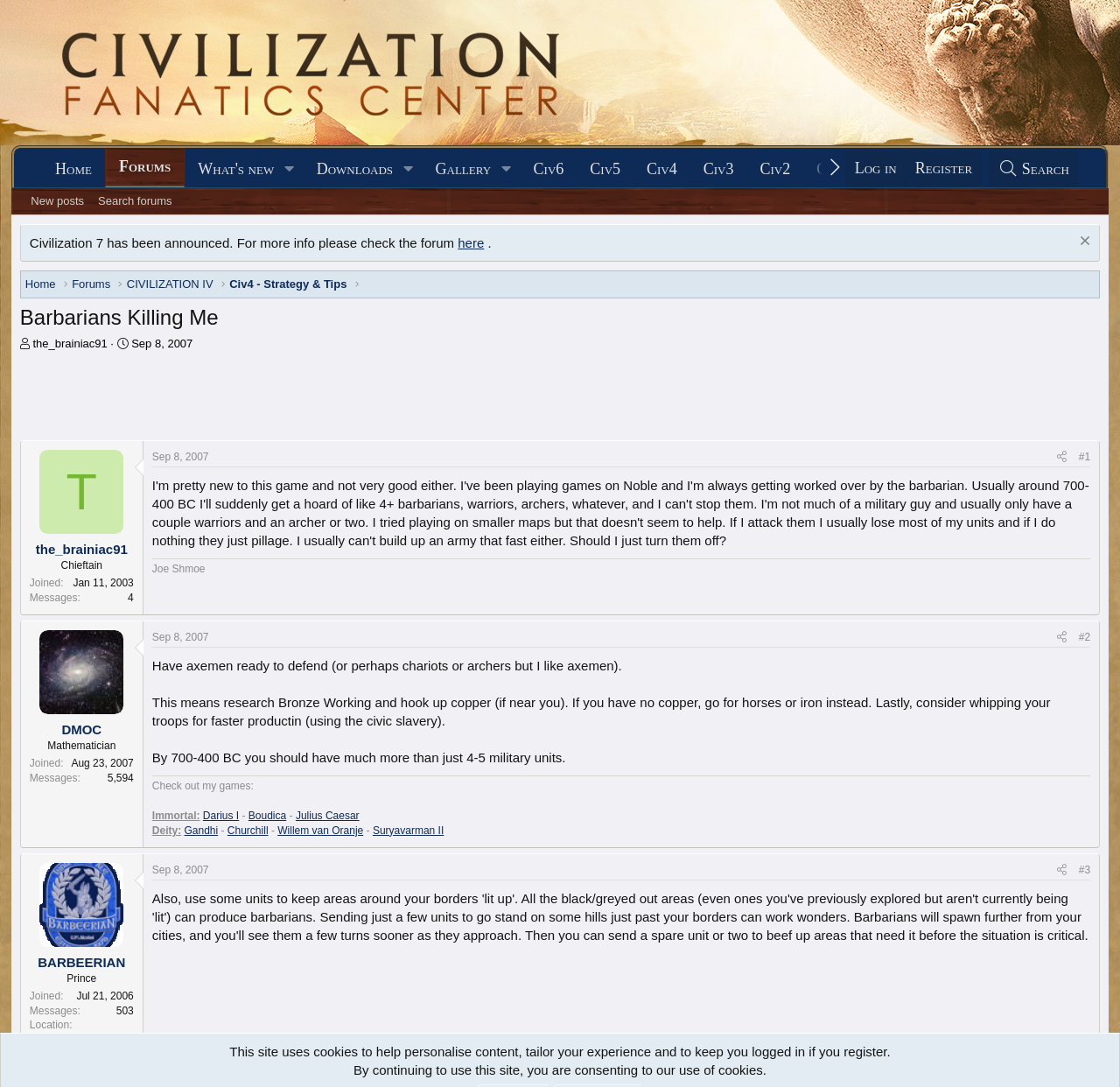Please predict the bounding box coordinates of the element's region where a click is necessary to complete the following instruction: "Click on the 'Log in' link". The coordinates should be represented by four float numbers between 0 and 1, i.e., [left, top, right, bottom].

[0.755, 0.138, 0.808, 0.172]